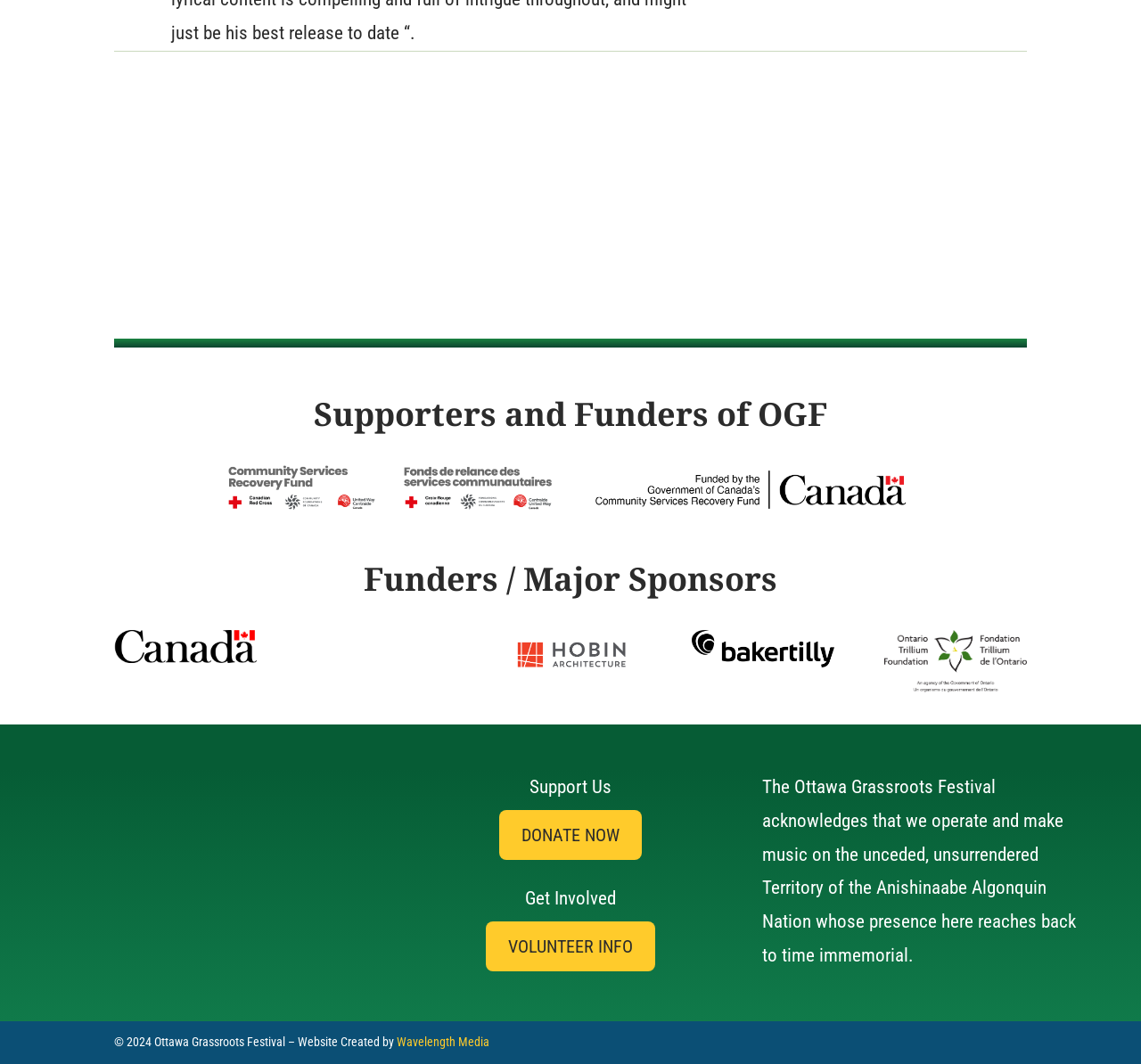Use the information in the screenshot to answer the question comprehensively: What is the name of the festival?

I found the name of the festival in the StaticText element at the bottom of the page, which mentions 'The Ottawa Grassroots Festival acknowledges...'.